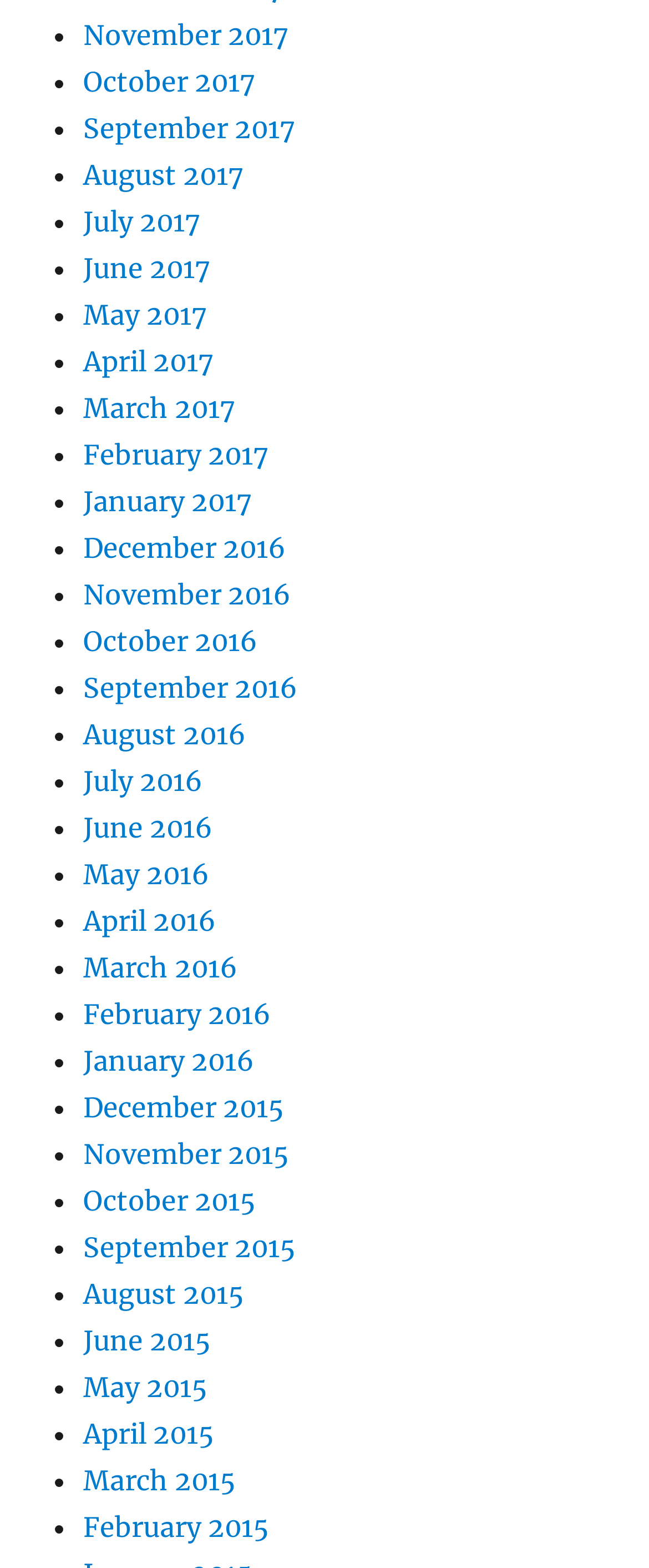Are the months listed in chronological order?
Give a one-word or short-phrase answer derived from the screenshot.

Yes